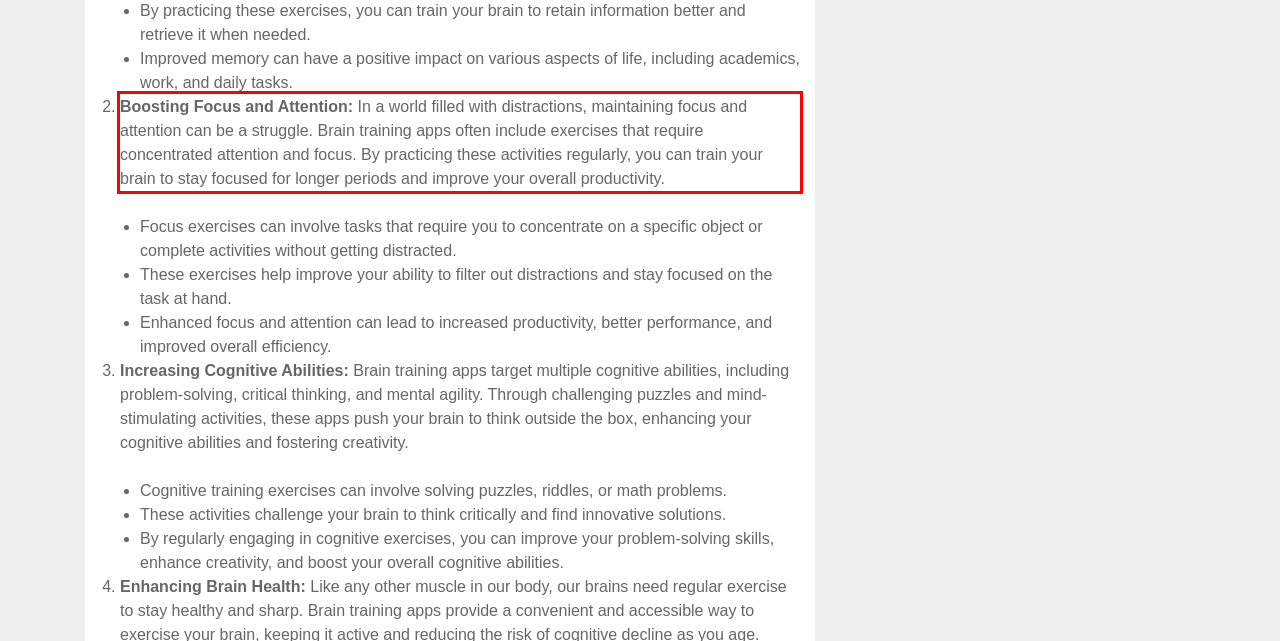You are presented with a webpage screenshot featuring a red bounding box. Perform OCR on the text inside the red bounding box and extract the content.

Boosting Focus and Attention: In a world filled with distractions, maintaining focus and attention can be a struggle. Brain training apps often include exercises that require concentrated attention and focus. By practicing these activities regularly, you can train your brain to stay focused for longer periods and improve your overall productivity.